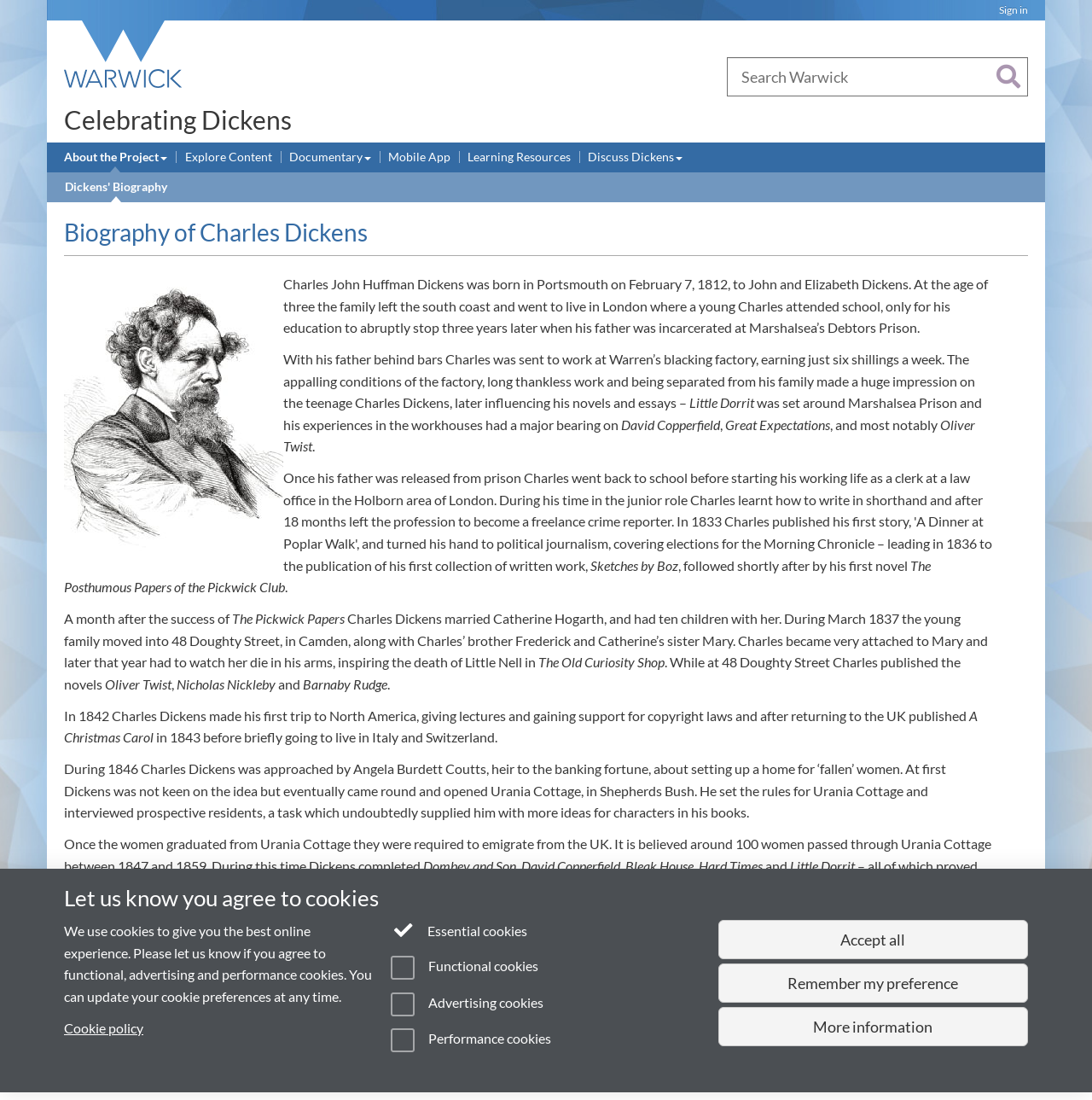Can you provide the bounding box coordinates for the element that should be clicked to implement the instruction: "Explore Content"?

[0.17, 0.135, 0.249, 0.152]